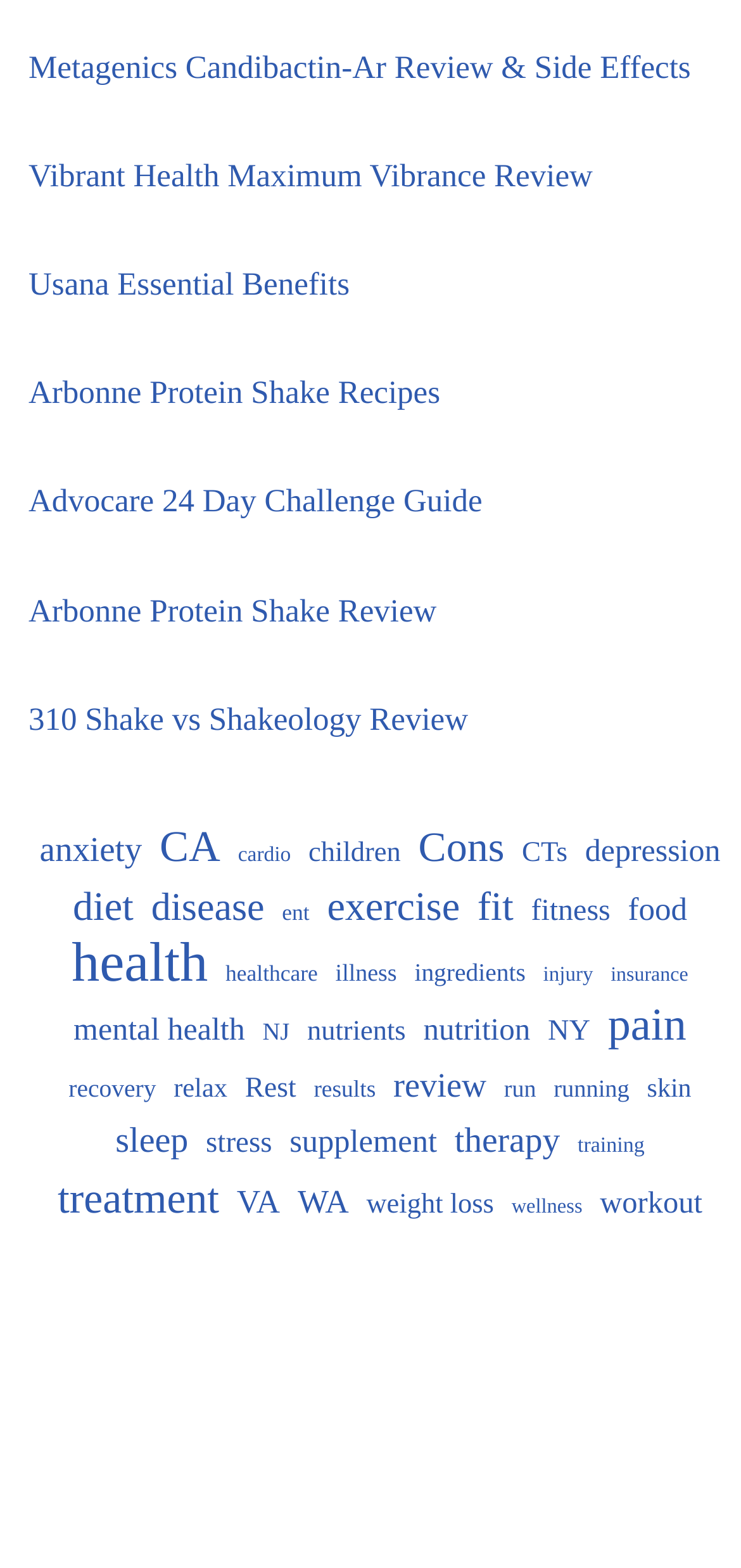Identify the bounding box coordinates of the clickable region necessary to fulfill the following instruction: "View anxiety related items". The bounding box coordinates should be four float numbers between 0 and 1, i.e., [left, top, right, bottom].

[0.053, 0.526, 0.192, 0.559]